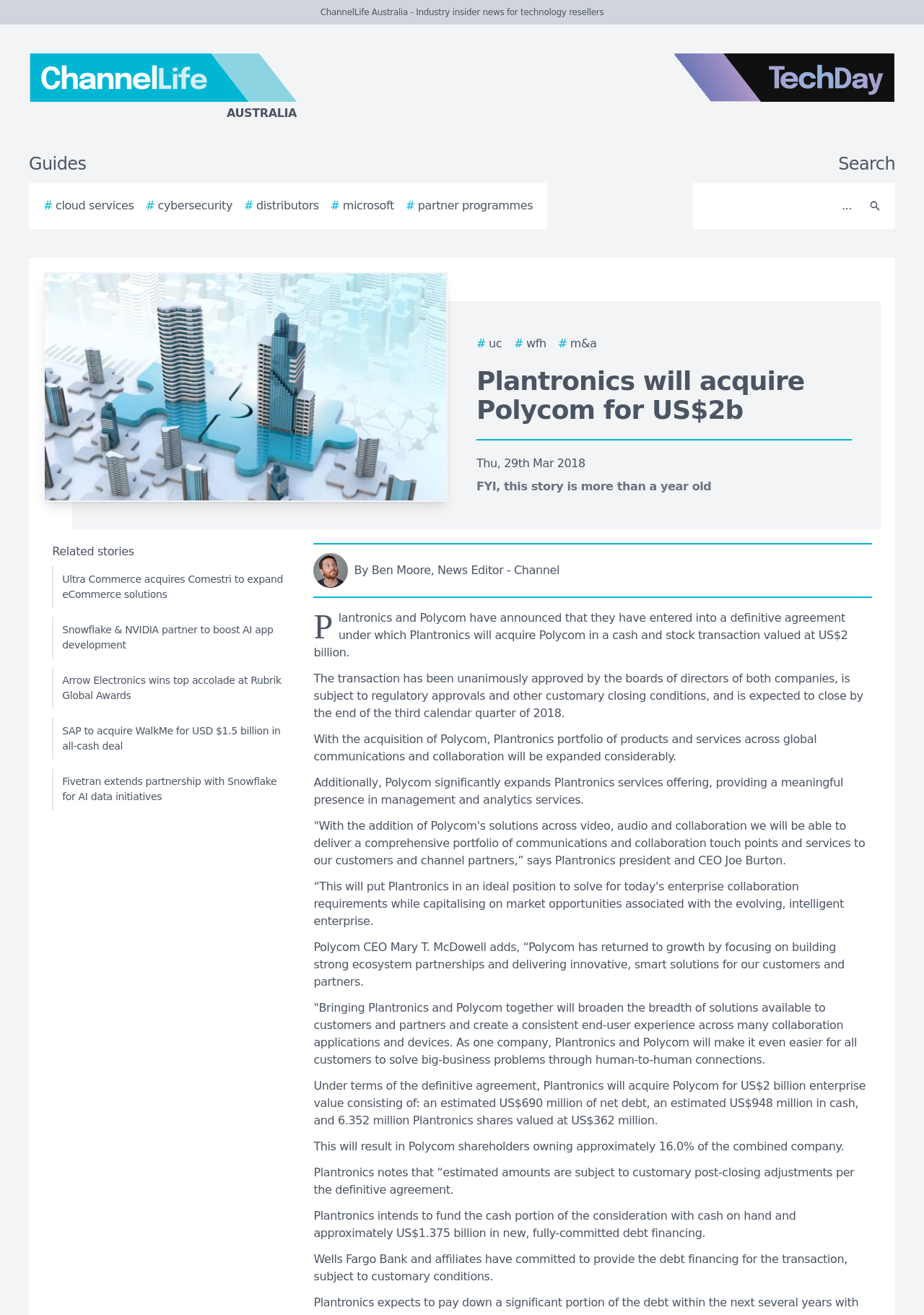Locate the bounding box coordinates of the area to click to fulfill this instruction: "Go to cloud services". The bounding box should be presented as four float numbers between 0 and 1, in the order [left, top, right, bottom].

[0.047, 0.15, 0.145, 0.163]